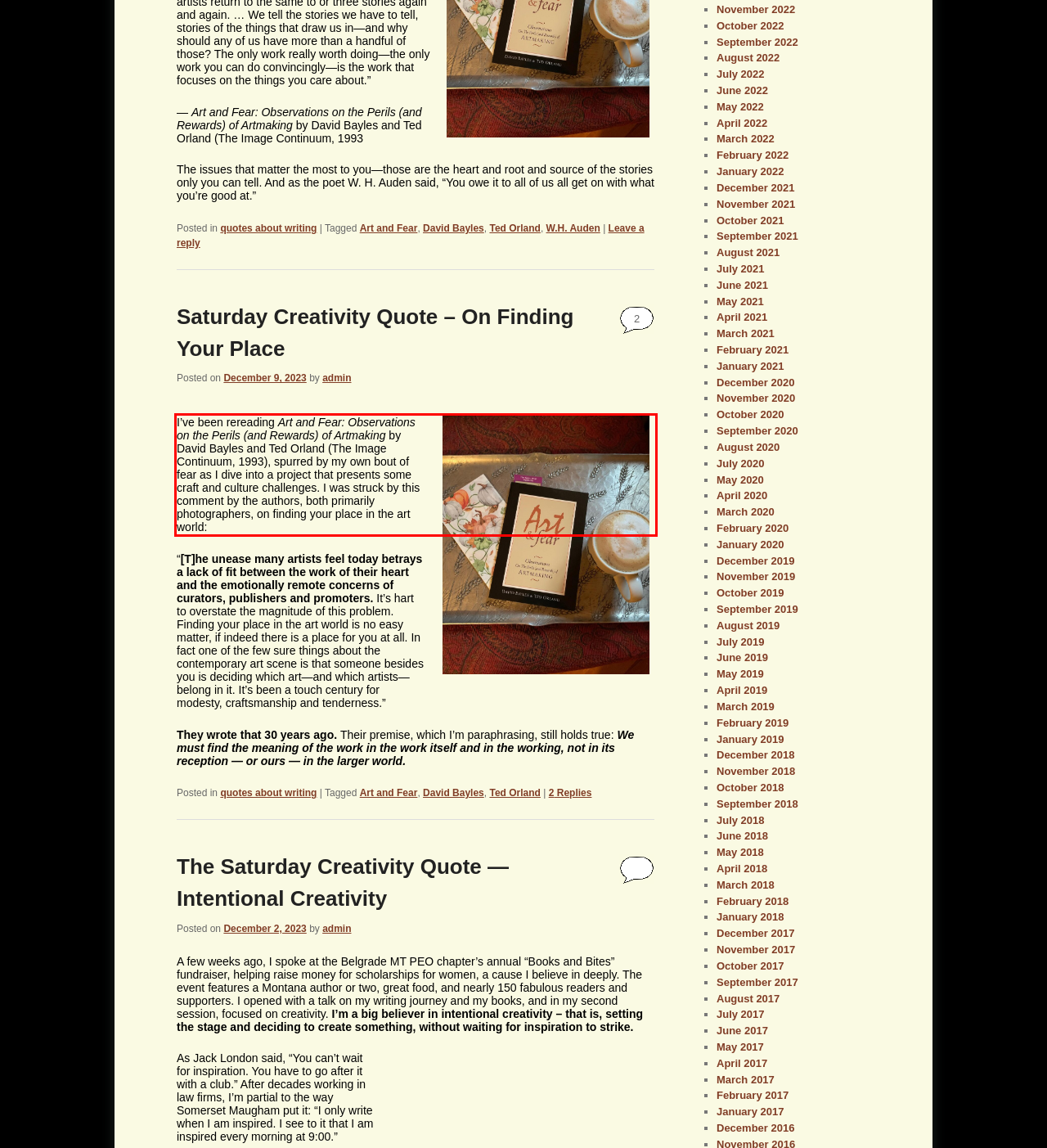Please look at the screenshot provided and find the red bounding box. Extract the text content contained within this bounding box.

I’ve been rereading Art and Fear: Observations on the Perils (and Rewards) of Artmaking by David Bayles and Ted Orland (The Image Continuum, 1993), spurred by my own bout of fear as I dive into a project that presents some craft and culture challenges. I was struck by this comment by the authors, both primarily photographers, on finding your place in the art world: